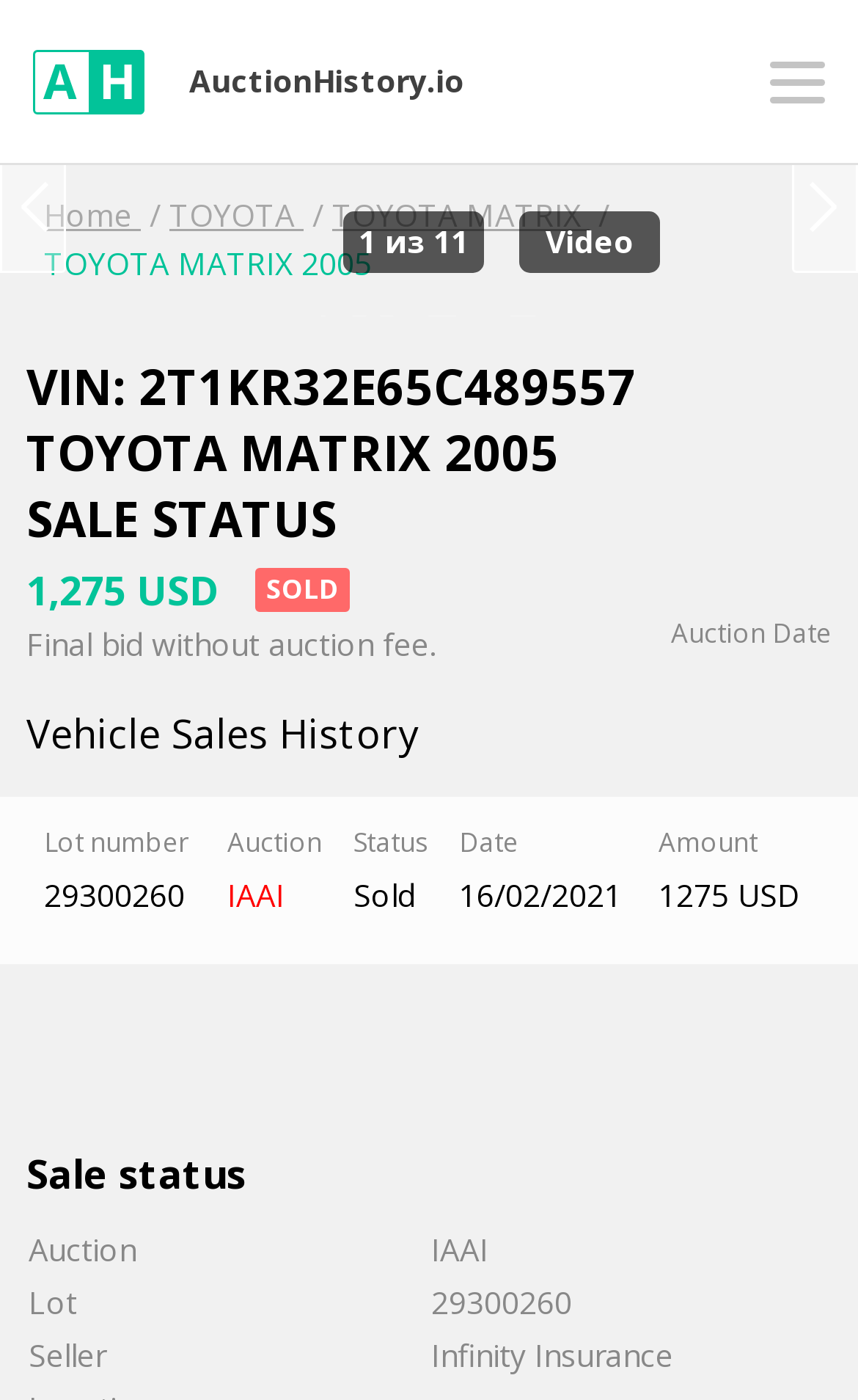What is the auction date of the car?
Use the image to give a comprehensive and detailed response to the question.

The auction date of the car can be found in the table 'Vehicle Sales History' on the webpage, which shows the auction date as '16/02/2021'.